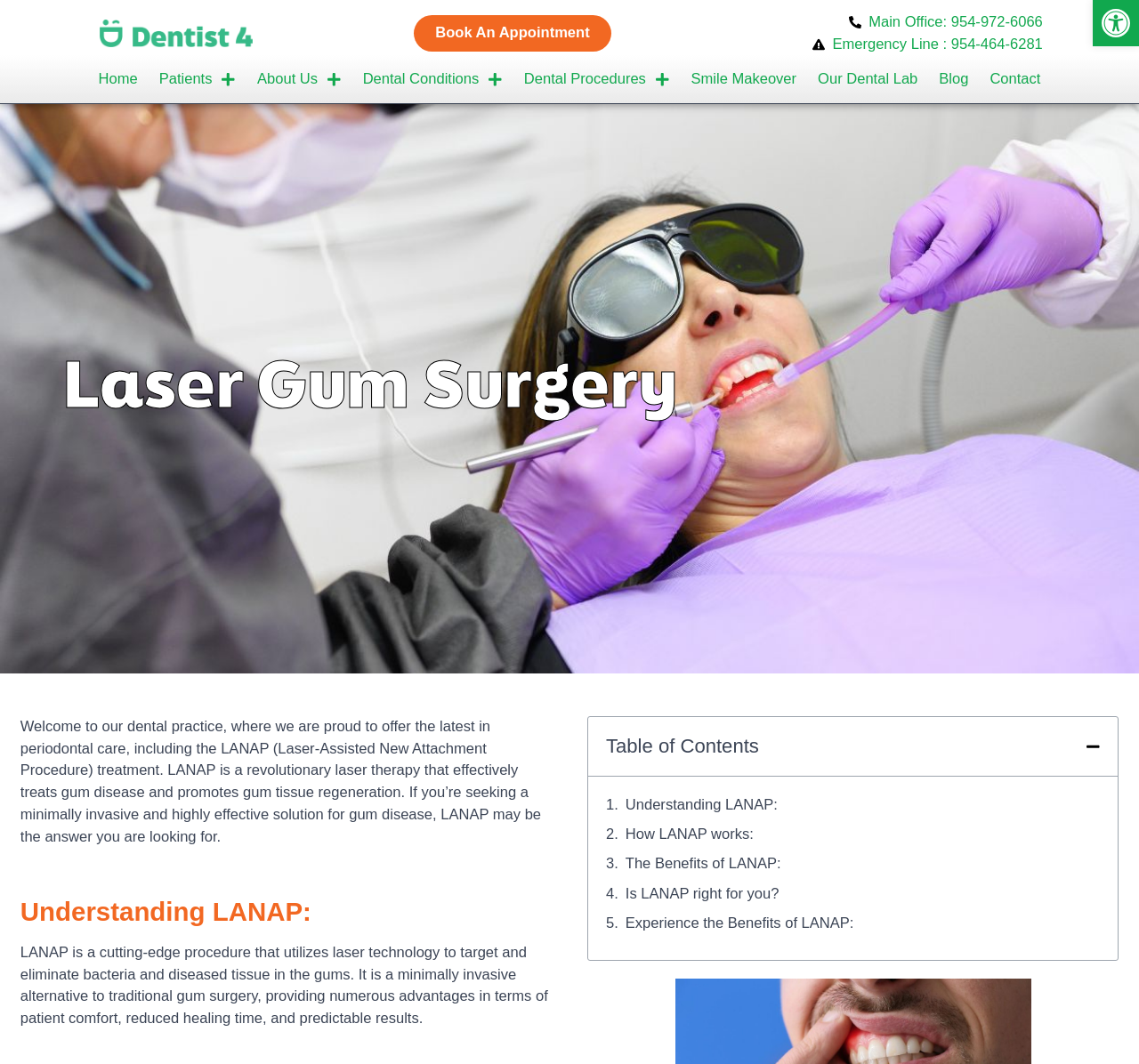Please determine the bounding box coordinates for the element with the description: "Experience the Benefits of LANAP:".

[0.549, 0.858, 0.75, 0.878]